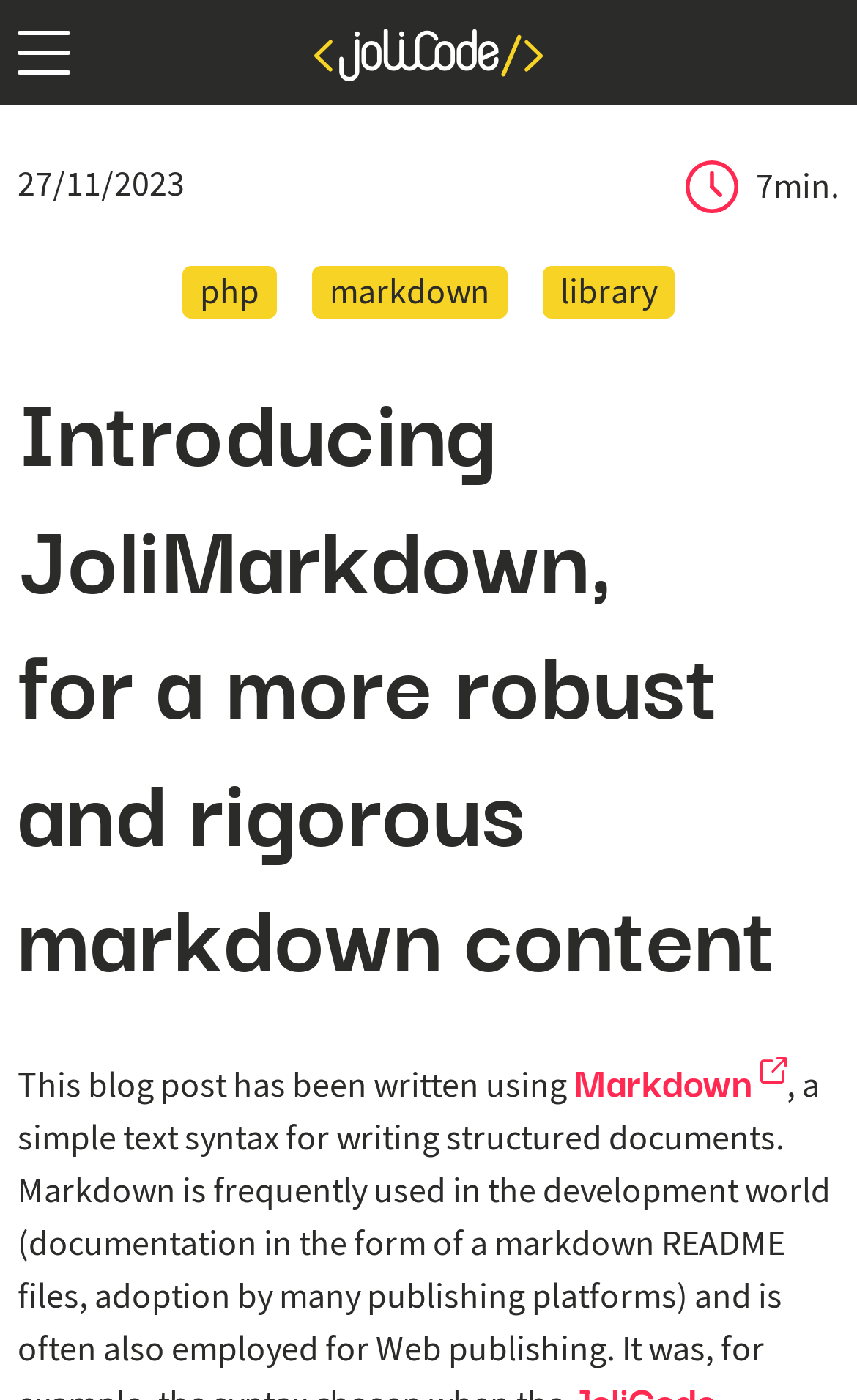Please find the bounding box coordinates in the format (top-left x, top-left y, bottom-right x, bottom-right y) for the given element description. Ensure the coordinates are floating point numbers between 0 and 1. Description: Ouvrir et fermer le menu

[0.021, 0.022, 0.082, 0.053]